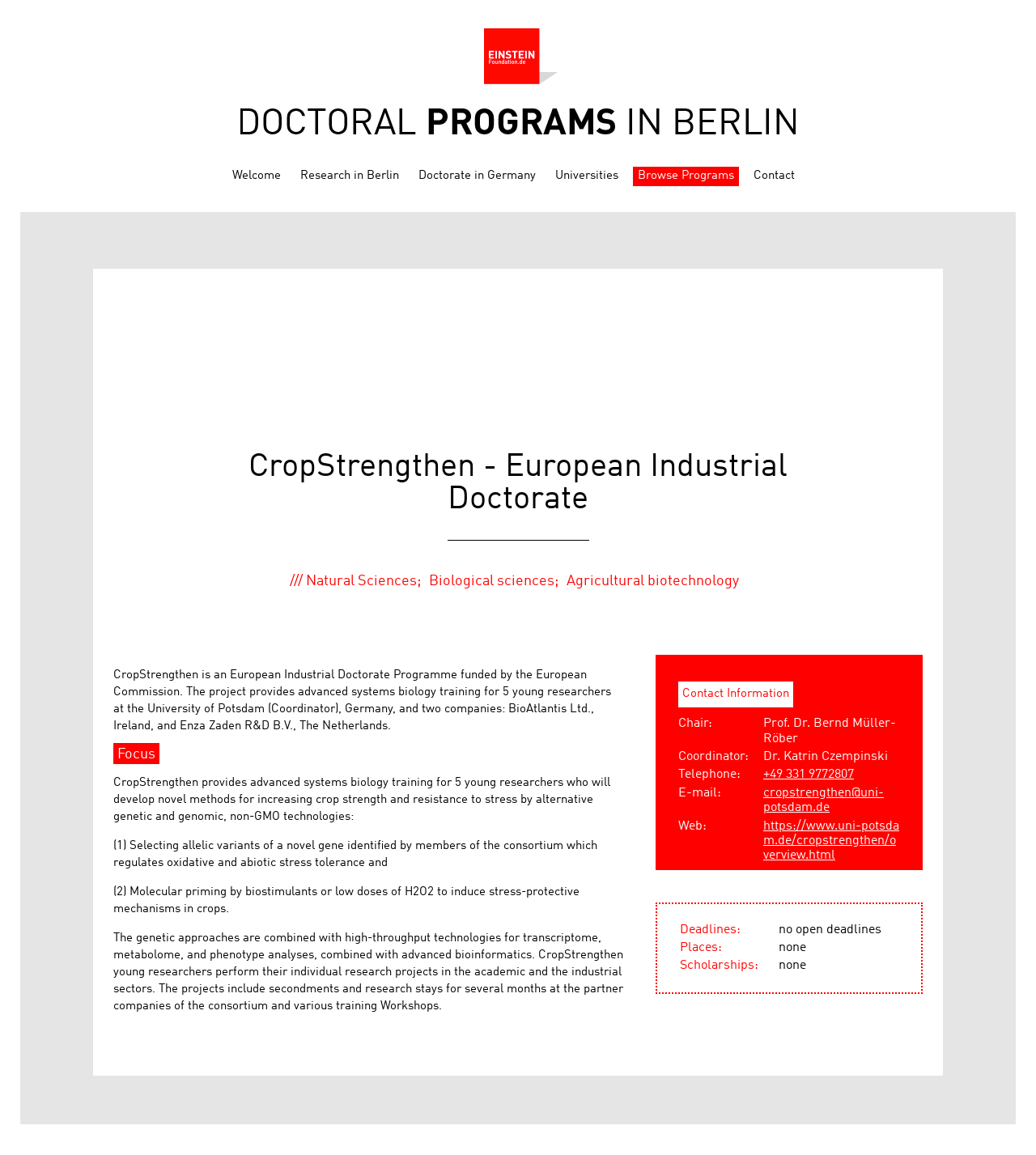Please reply to the following question with a single word or a short phrase:
Are there any open deadlines for the programme?

no